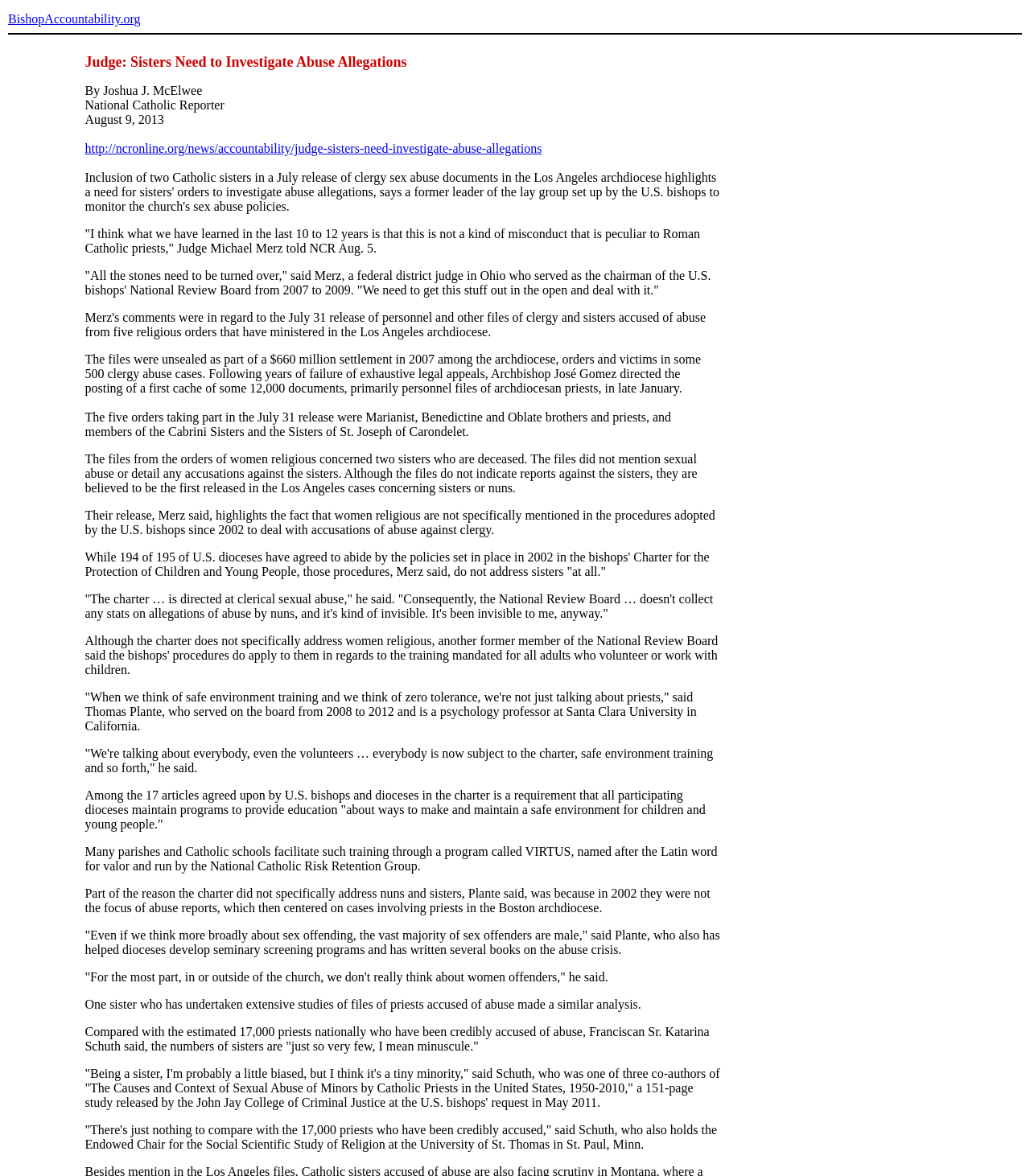How many priests have been credibly accused of abuse? From the image, respond with a single word or brief phrase.

17,000